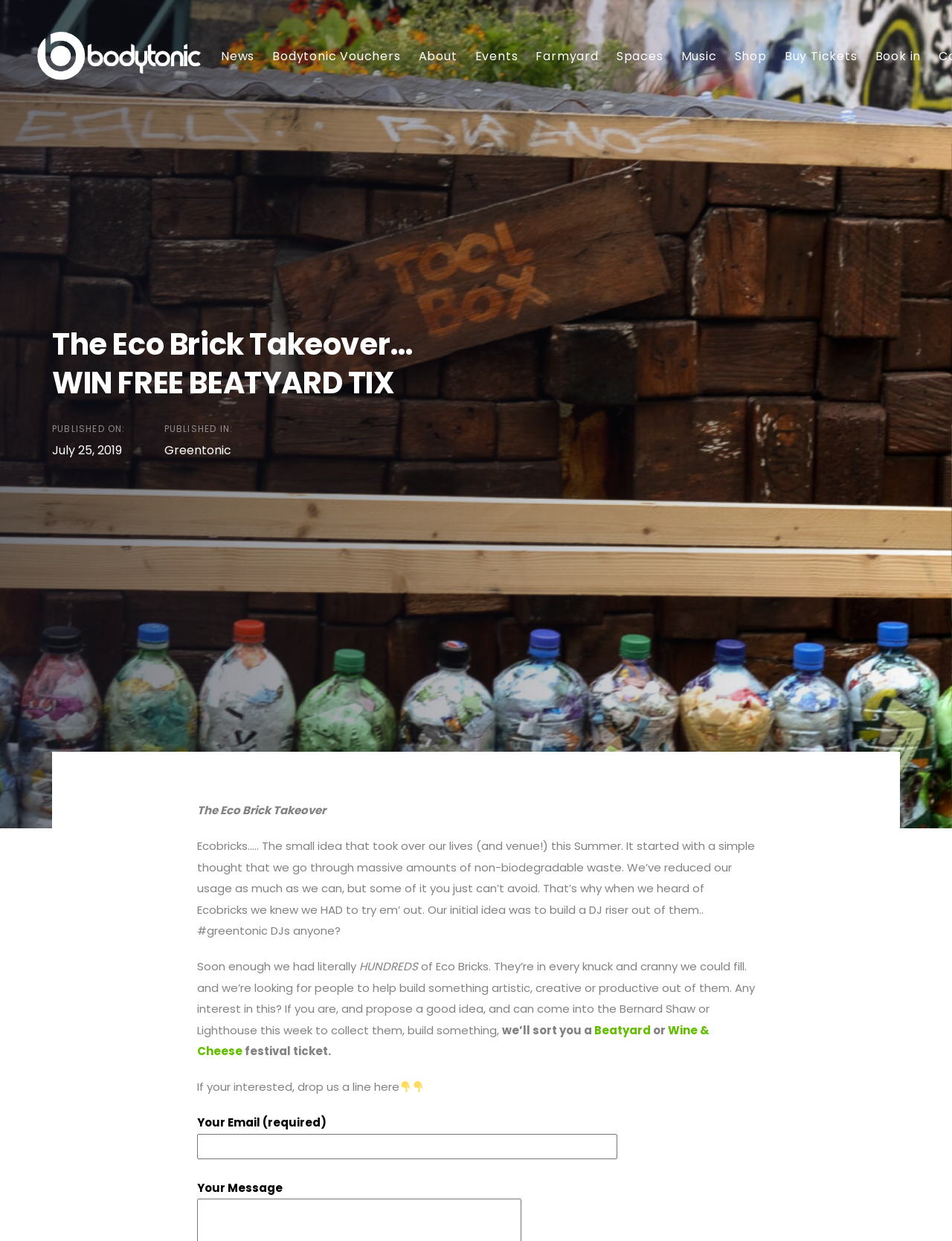Reply to the question with a single word or phrase:
What is the purpose of Ecobricks?

Reduce waste